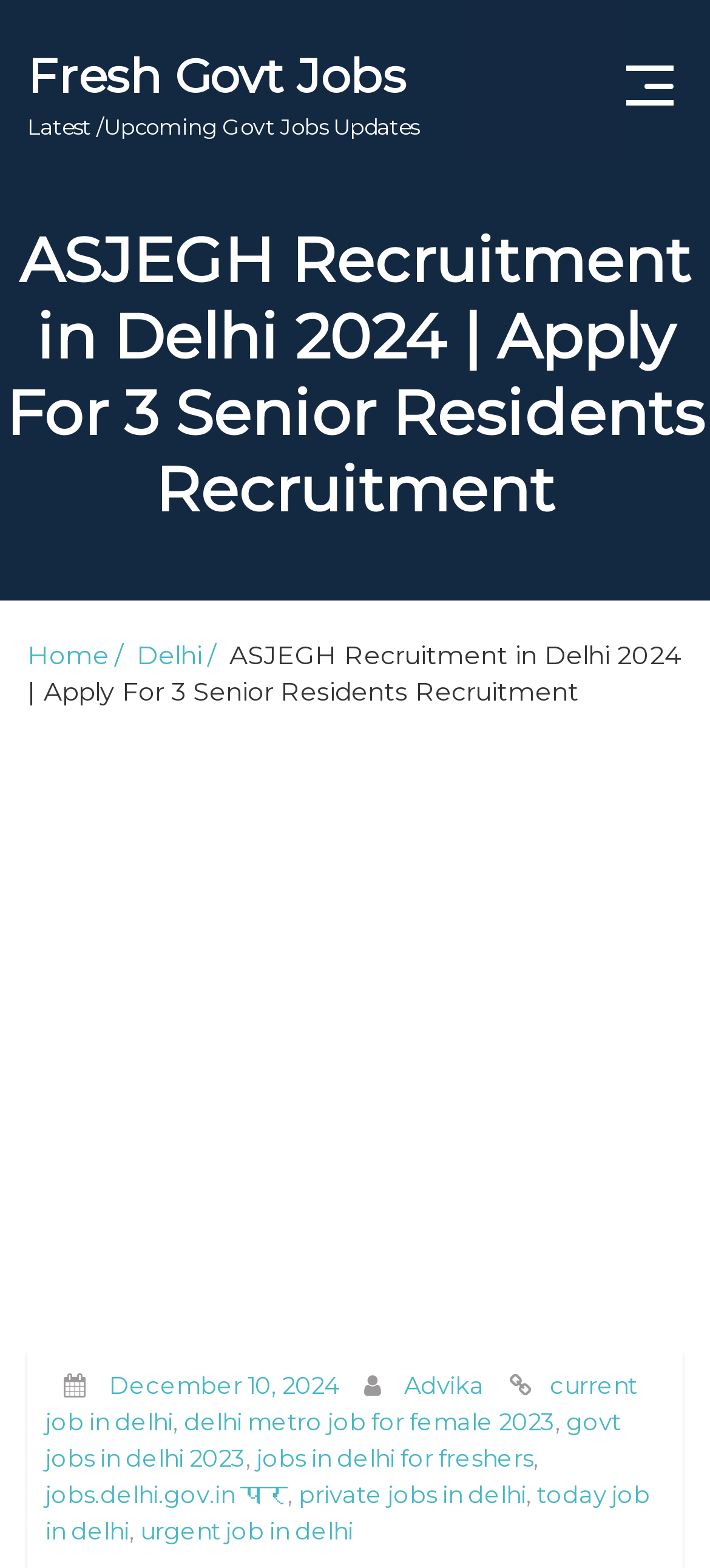Please find and give the text of the main heading on the webpage.

ASJEGH Recruitment in Delhi 2024 | Apply For 3 Senior Residents Recruitment